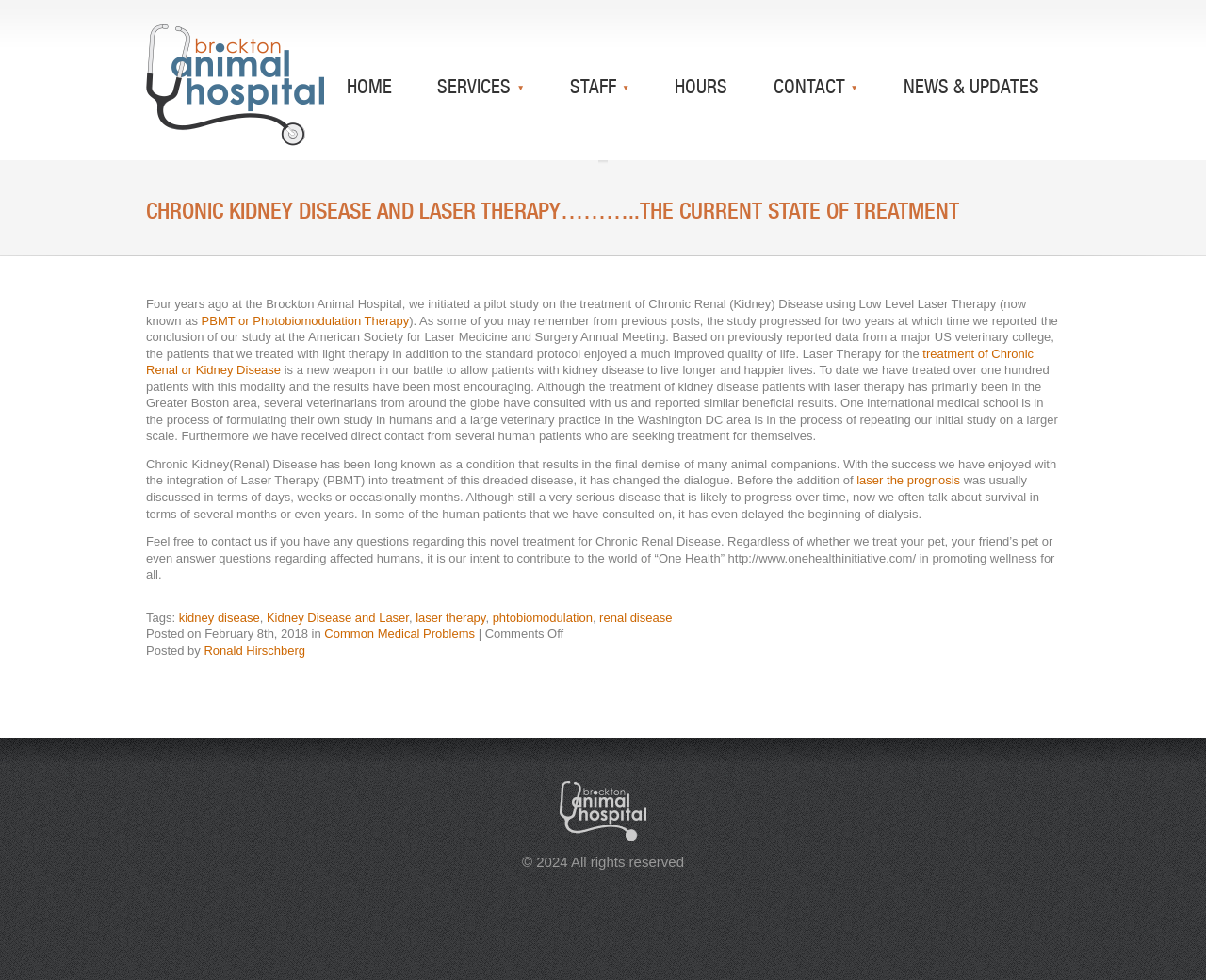Given the element description Kidney Disease and Laser, predict the bounding box coordinates for the UI element in the webpage screenshot. The format should be (top-left x, top-left y, bottom-right x, bottom-right y), and the values should be between 0 and 1.

[0.221, 0.623, 0.339, 0.637]